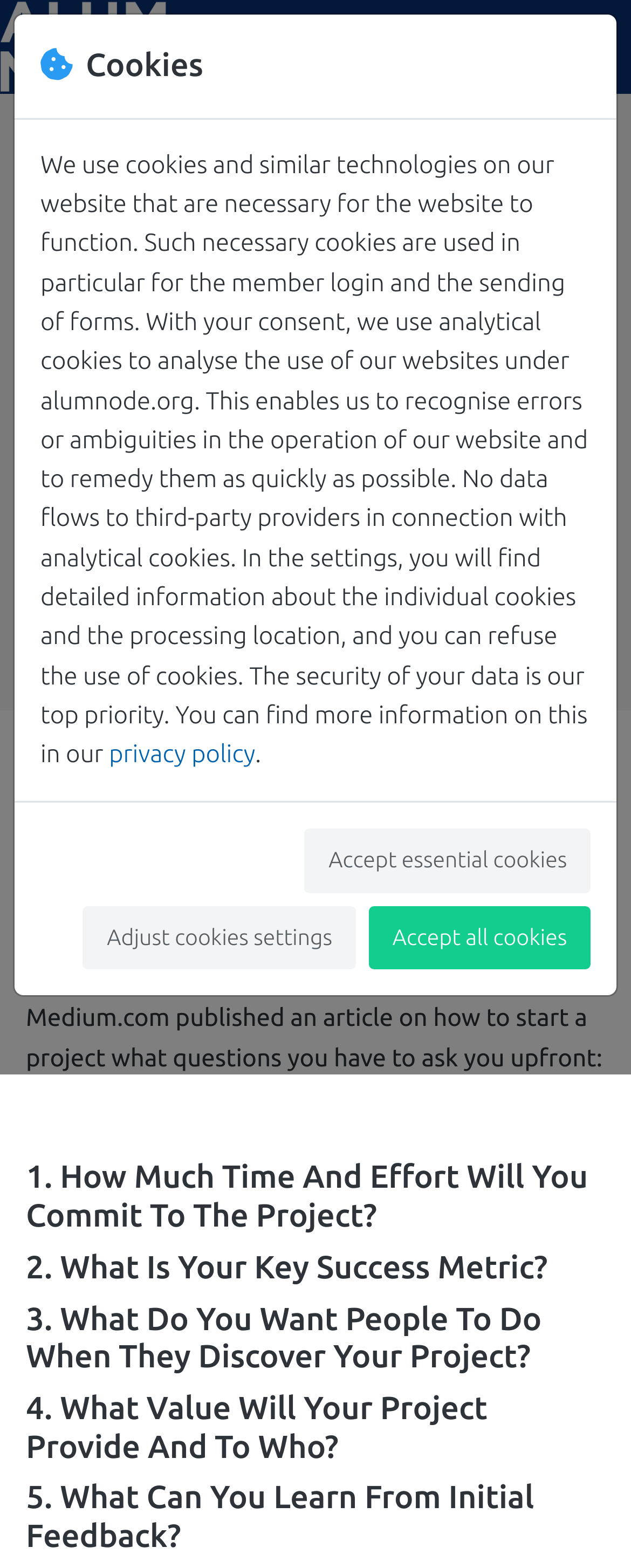Identify the bounding box coordinates for the UI element that matches this description: "aria-label="Toggle navigation"".

[0.863, 0.017, 0.984, 0.043]